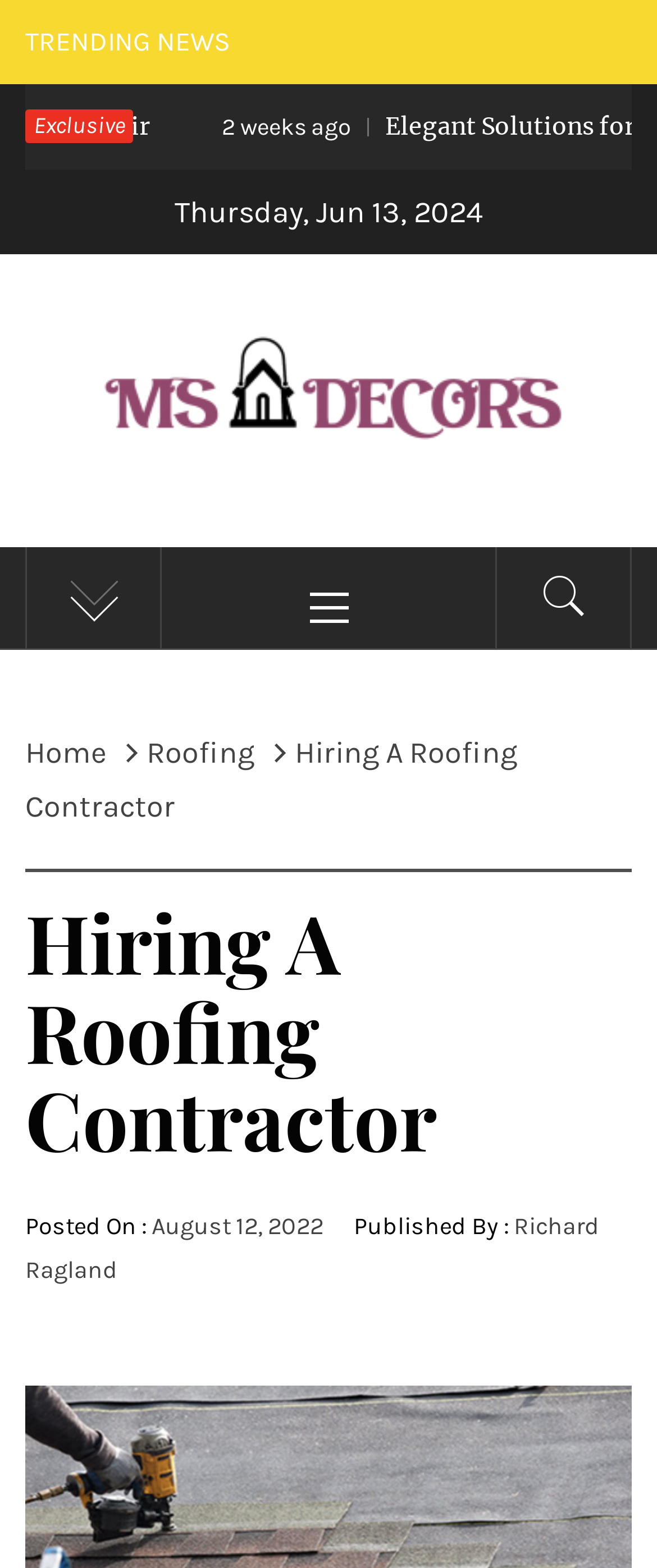Answer the question briefly using a single word or phrase: 
What is the topic of the current article?

Hiring A Roofing Contractor